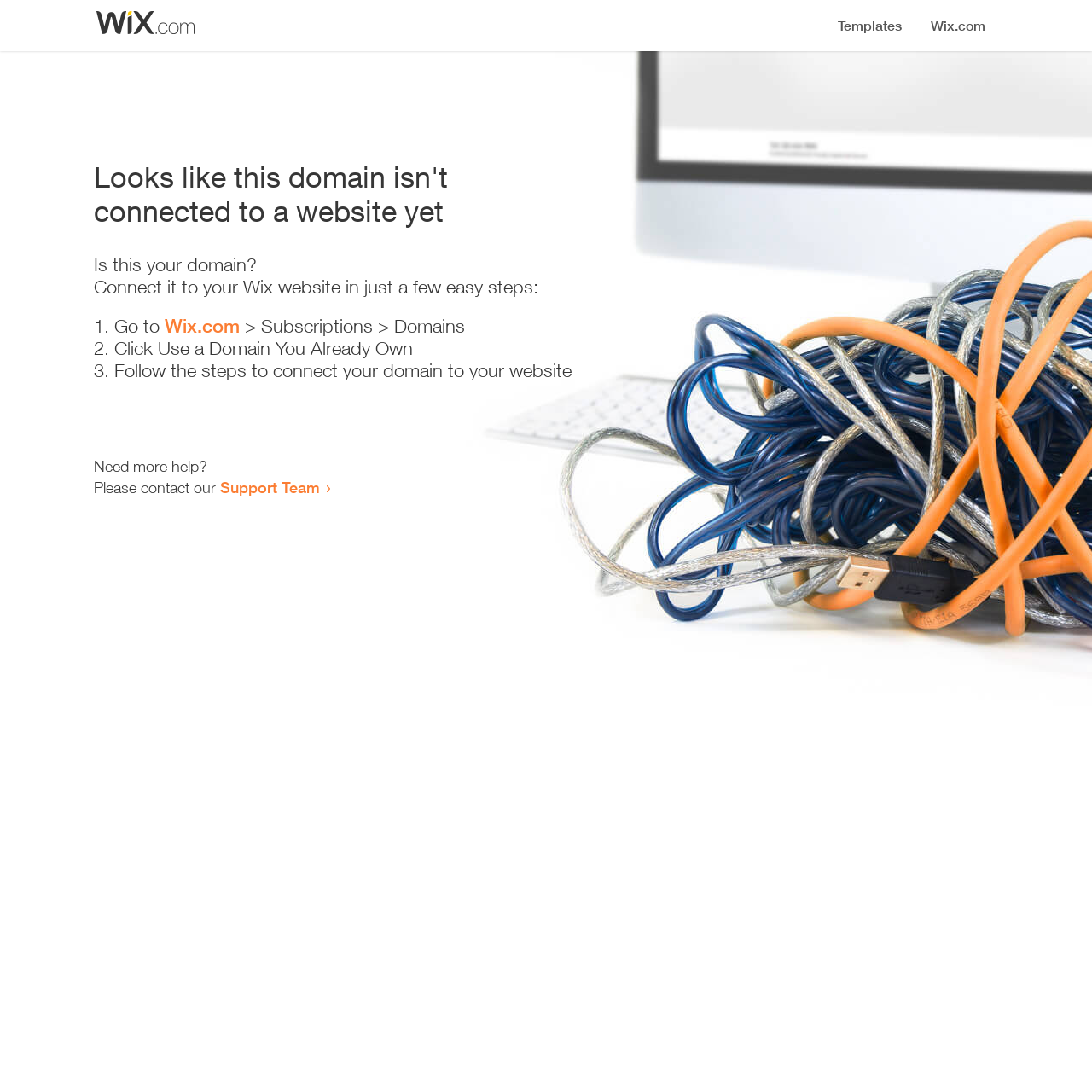What is the purpose of this webpage?
Please answer the question with a single word or phrase, referencing the image.

Connect domain to website